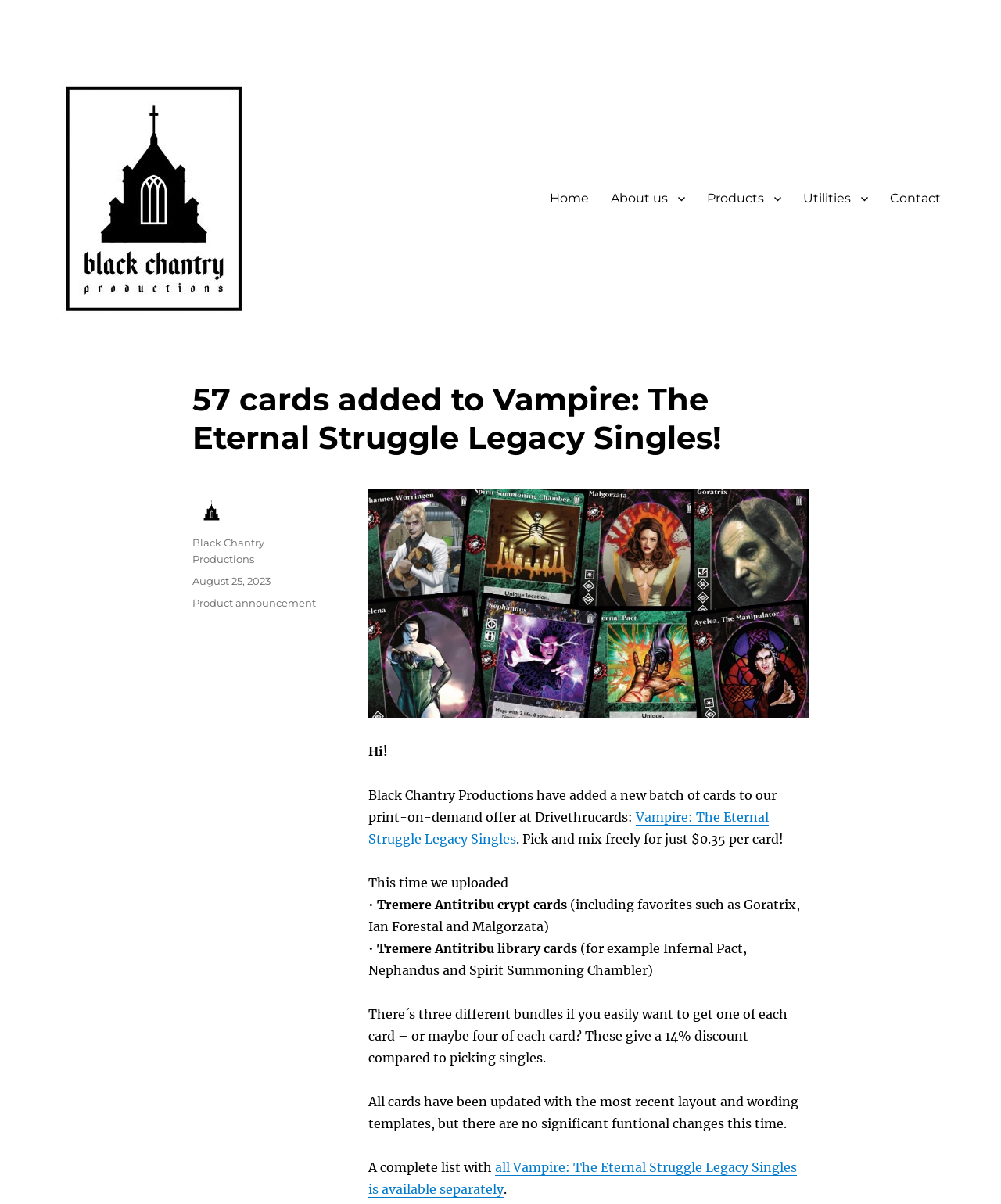What is the name of the company that added new cards?
Please provide a detailed and comprehensive answer to the question.

The company name is mentioned in the text 'Black Chantry Productions have added a new batch of cards to our print-on-demand offer at Drivethrucards:'